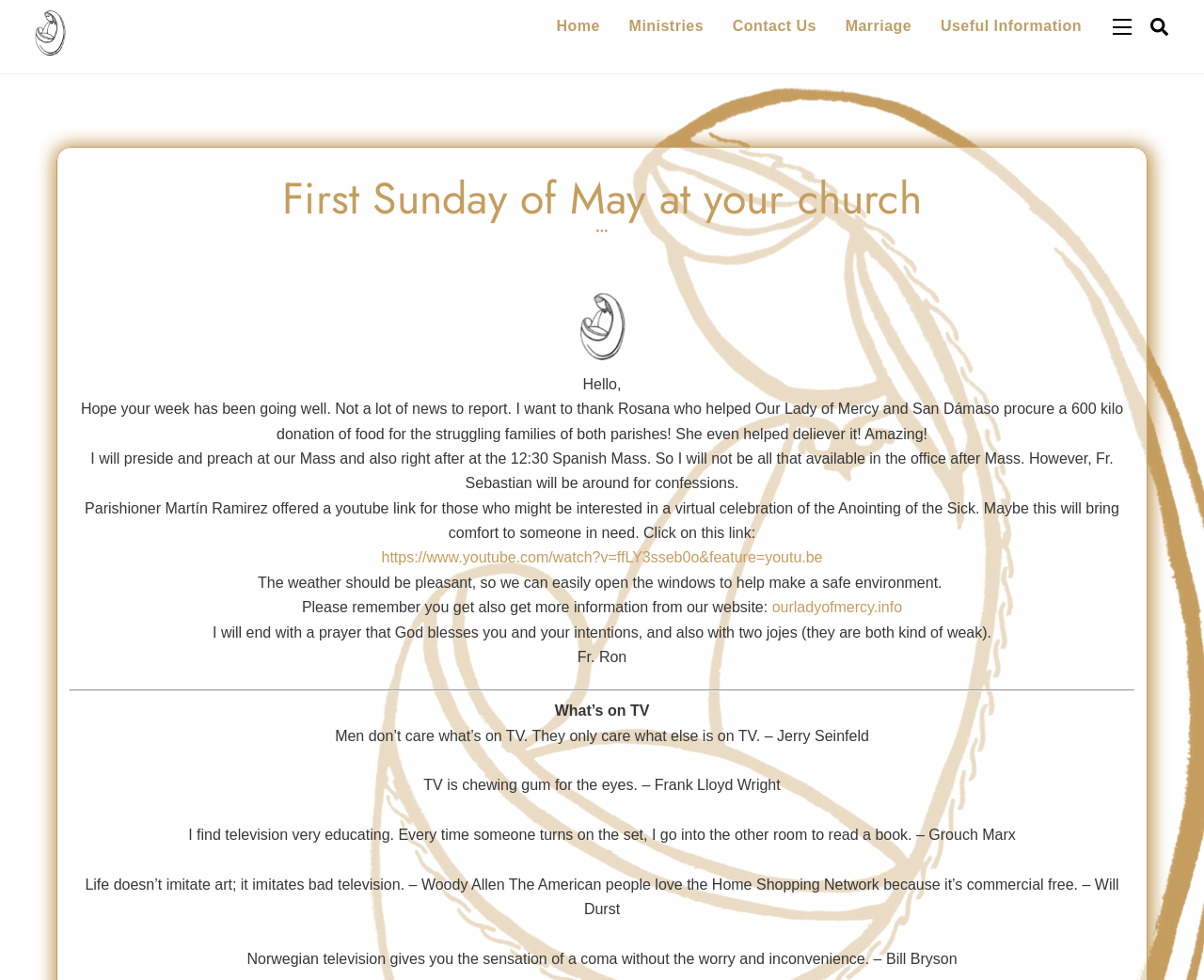Provide an in-depth caption for the contents of the webpage.

The webpage appears to be a blog or newsletter from a church, specifically Our Lady of Mercy. At the top, there is a logo of the church, accompanied by a link to the church's website. Below the logo, there is a navigation menu with links to various sections, including "Home", "Ministries", "Contact Us", "Marriage", and "Useful Information".

The main content of the page is a letter or message from the priest, Fr. Ron. The letter begins with a greeting and expresses gratitude to Rosana for her help in procuring a food donation for struggling families. The priest then mentions his schedule for the upcoming Mass and notes that he will not be available in the office afterwards.

The letter also includes a mention of a virtual celebration of the Anointing of the Sick, with a link to a YouTube video. Additionally, the priest reminds readers that they can find more information on the church's website.

The page also features a section with quotes about television, including humorous remarks from famous individuals such as Jerry Seinfeld, Frank Lloyd Wright, and Woody Allen.

Throughout the page, there are several images, including the church's logo, a search icon, and an image labeled "logo2-e1677704678627". The overall layout of the page is clean and easy to read, with clear headings and concise text.